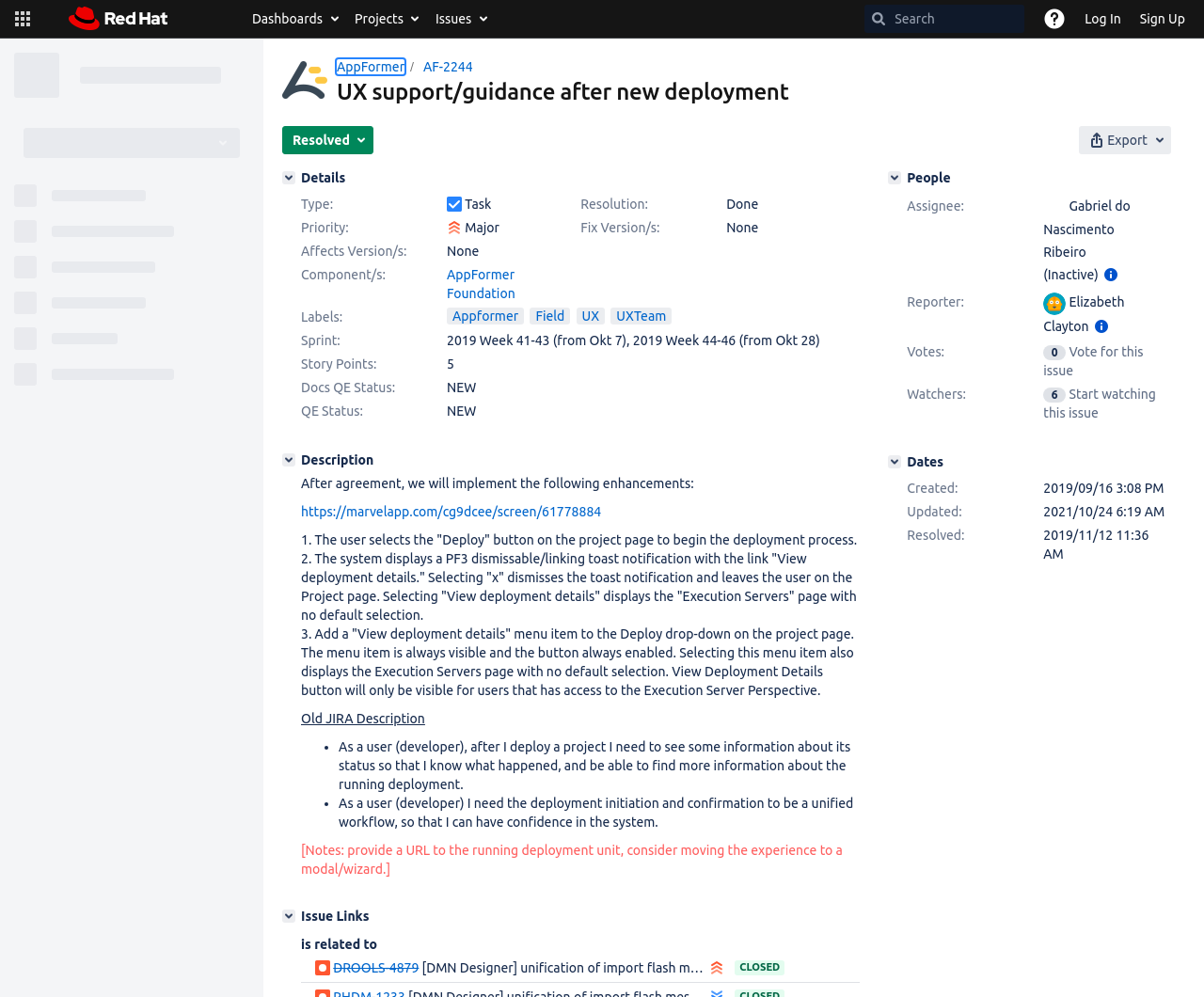Find and provide the bounding box coordinates for the UI element described here: "UXTeam". The coordinates should be given as four float numbers between 0 and 1: [left, top, right, bottom].

[0.507, 0.308, 0.558, 0.325]